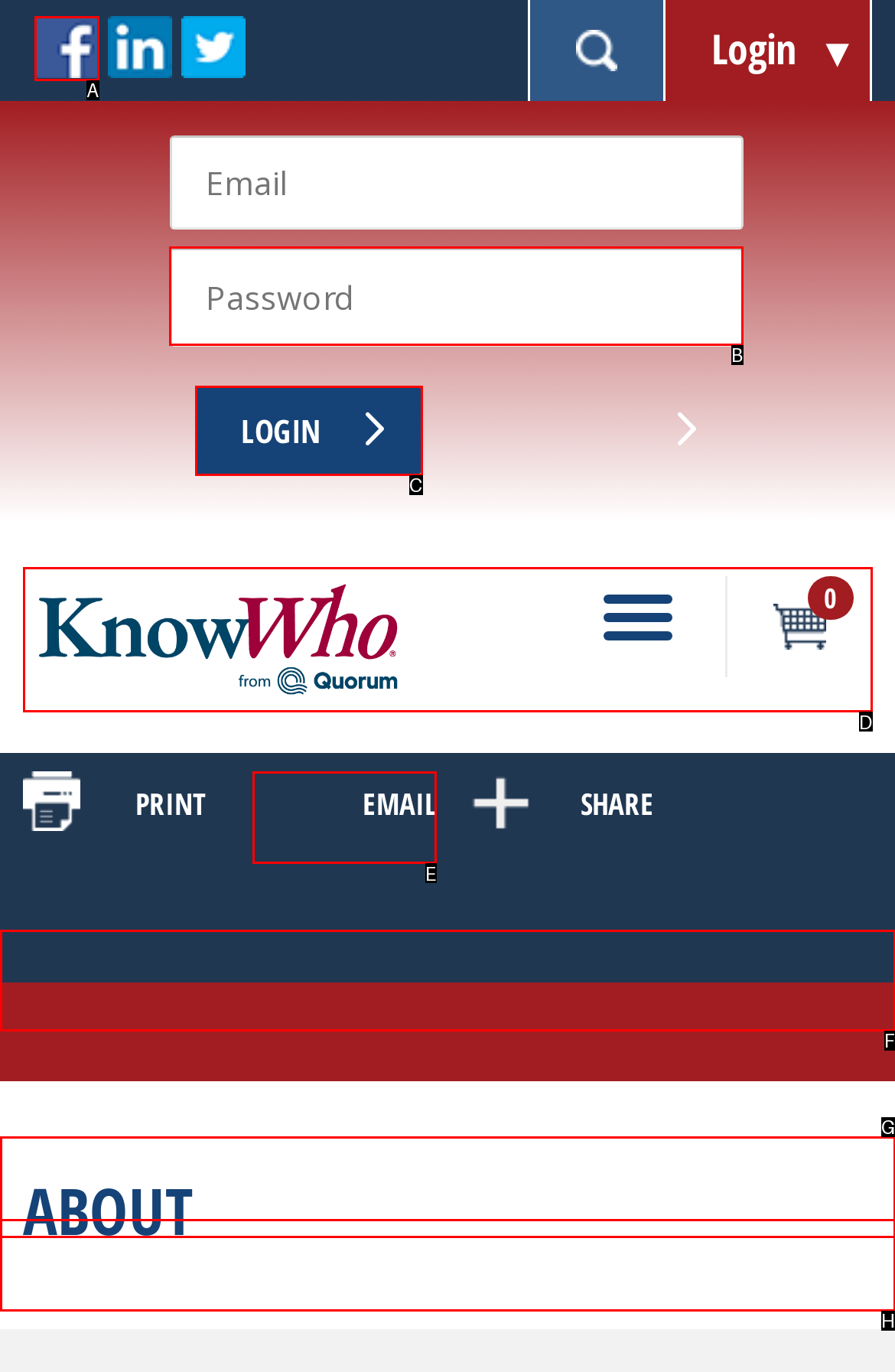From the options shown, which one fits the description: alt="KnowWho"? Respond with the appropriate letter.

D